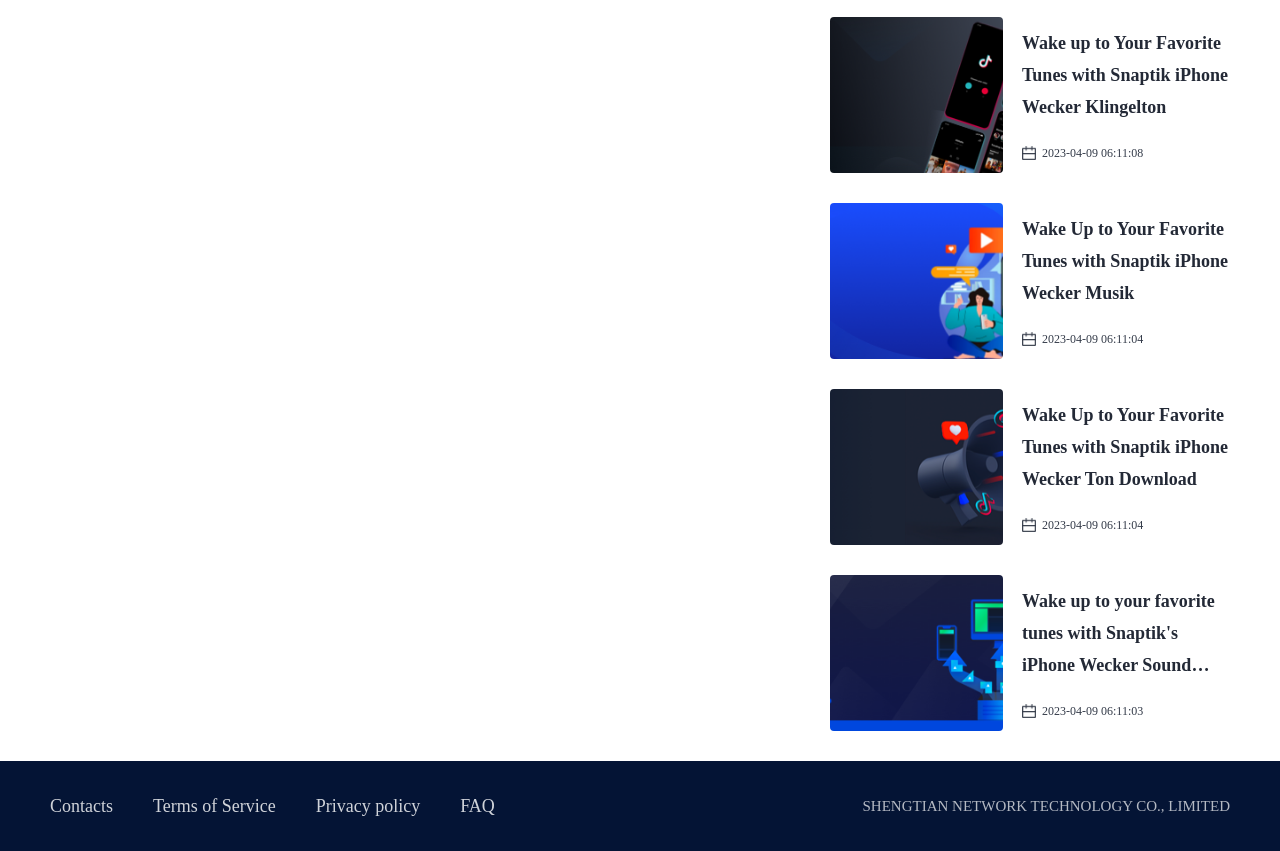Answer the question in a single word or phrase:
How many images are there on the webpage?

4